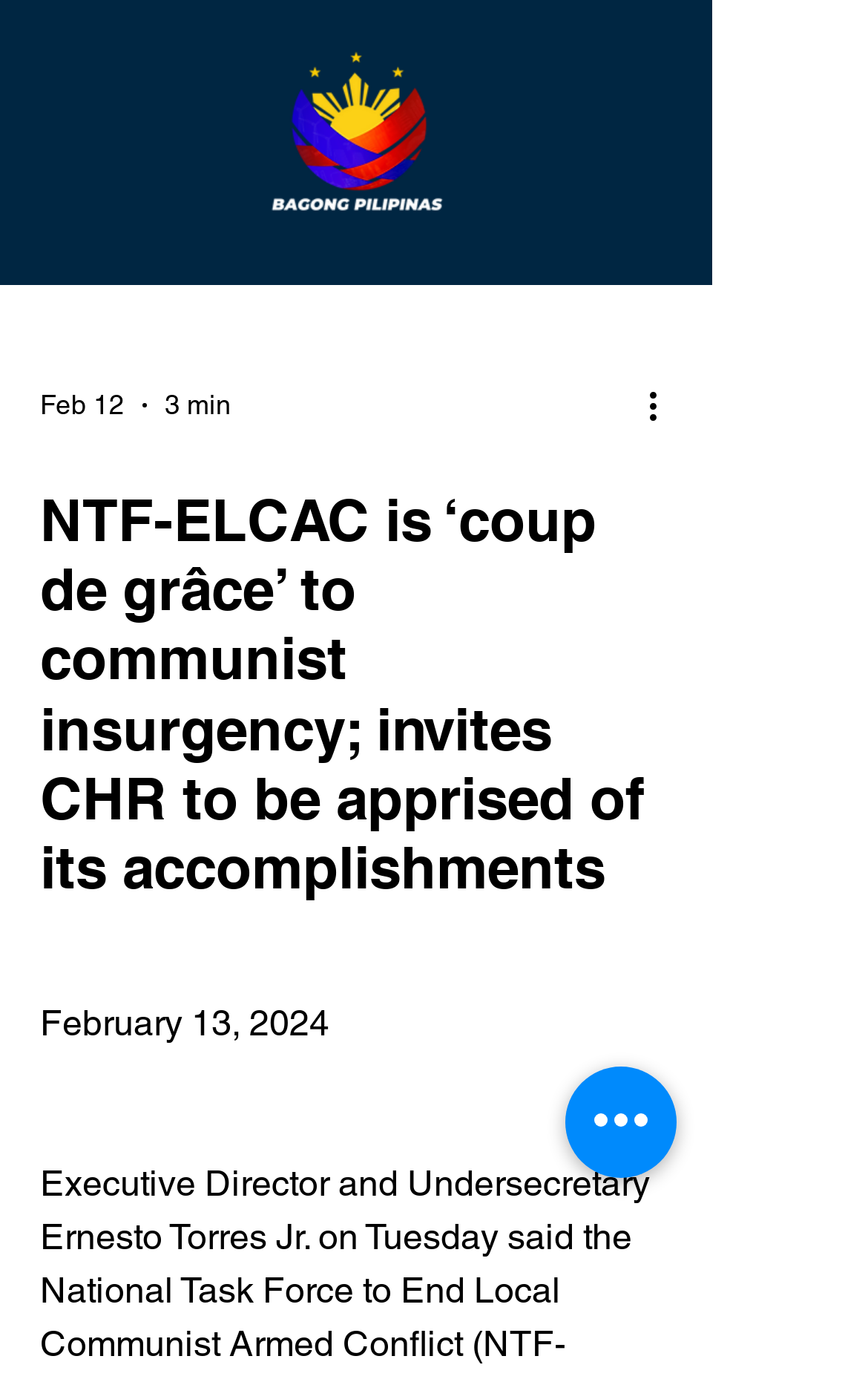Answer the question in one word or a short phrase:
What is the purpose of the button at the bottom?

Quick actions